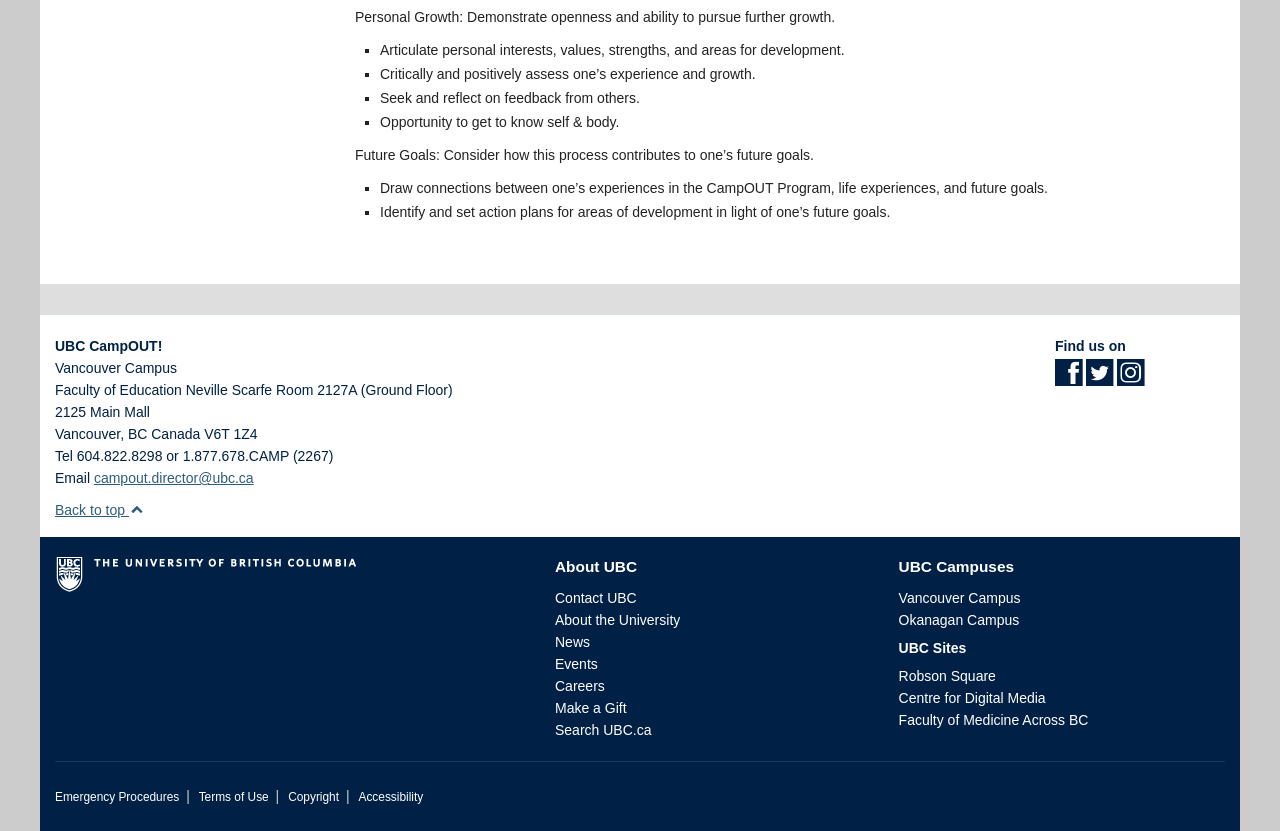Highlight the bounding box coordinates of the element that should be clicked to carry out the following instruction: "Click the Facebook link". The coordinates must be given as four float numbers ranging from 0 to 1, i.e., [left, top, right, bottom].

[0.824, 0.447, 0.845, 0.466]